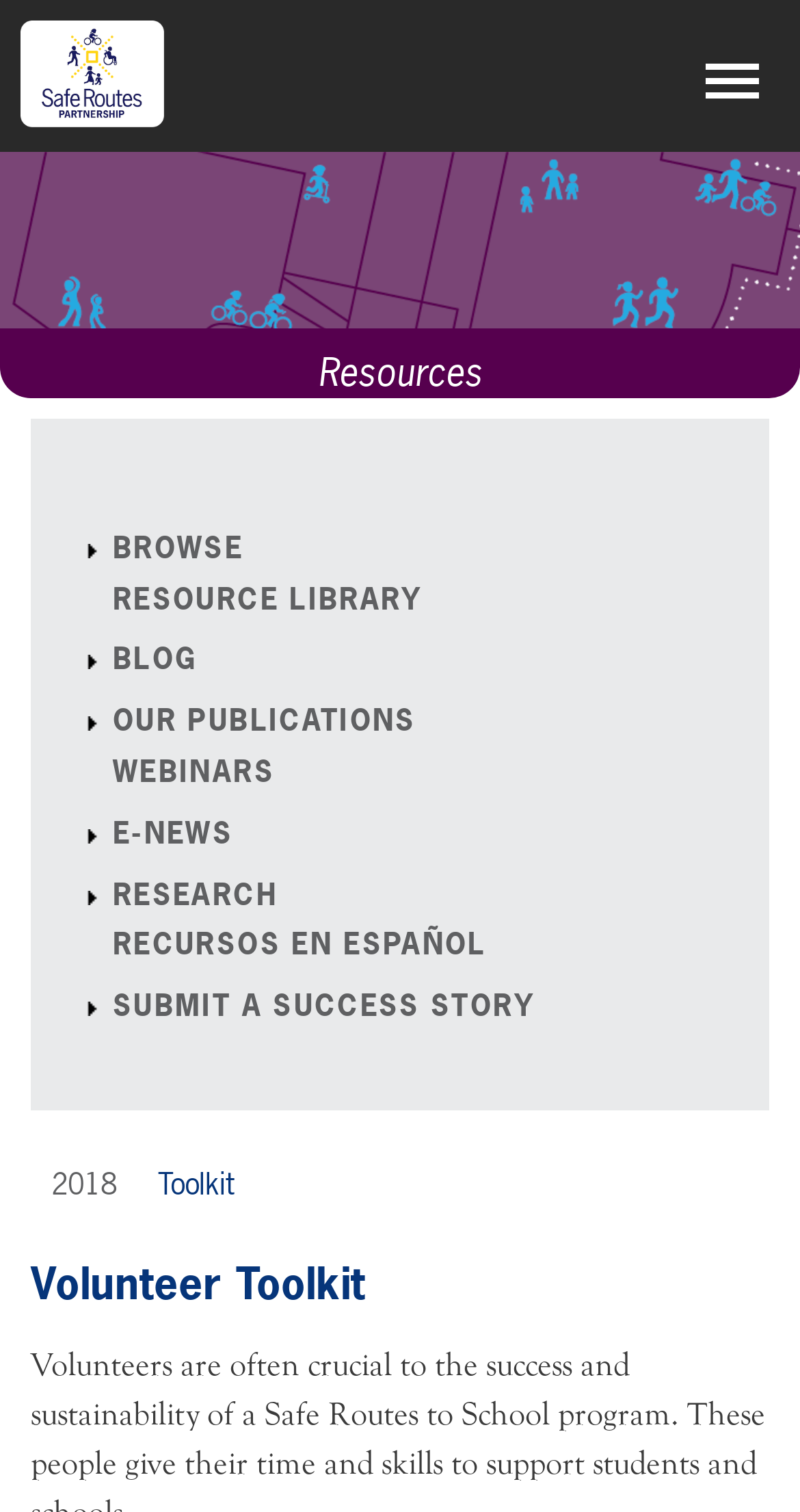Respond with a single word or phrase:
What type of resources are available on this website?

Various resources